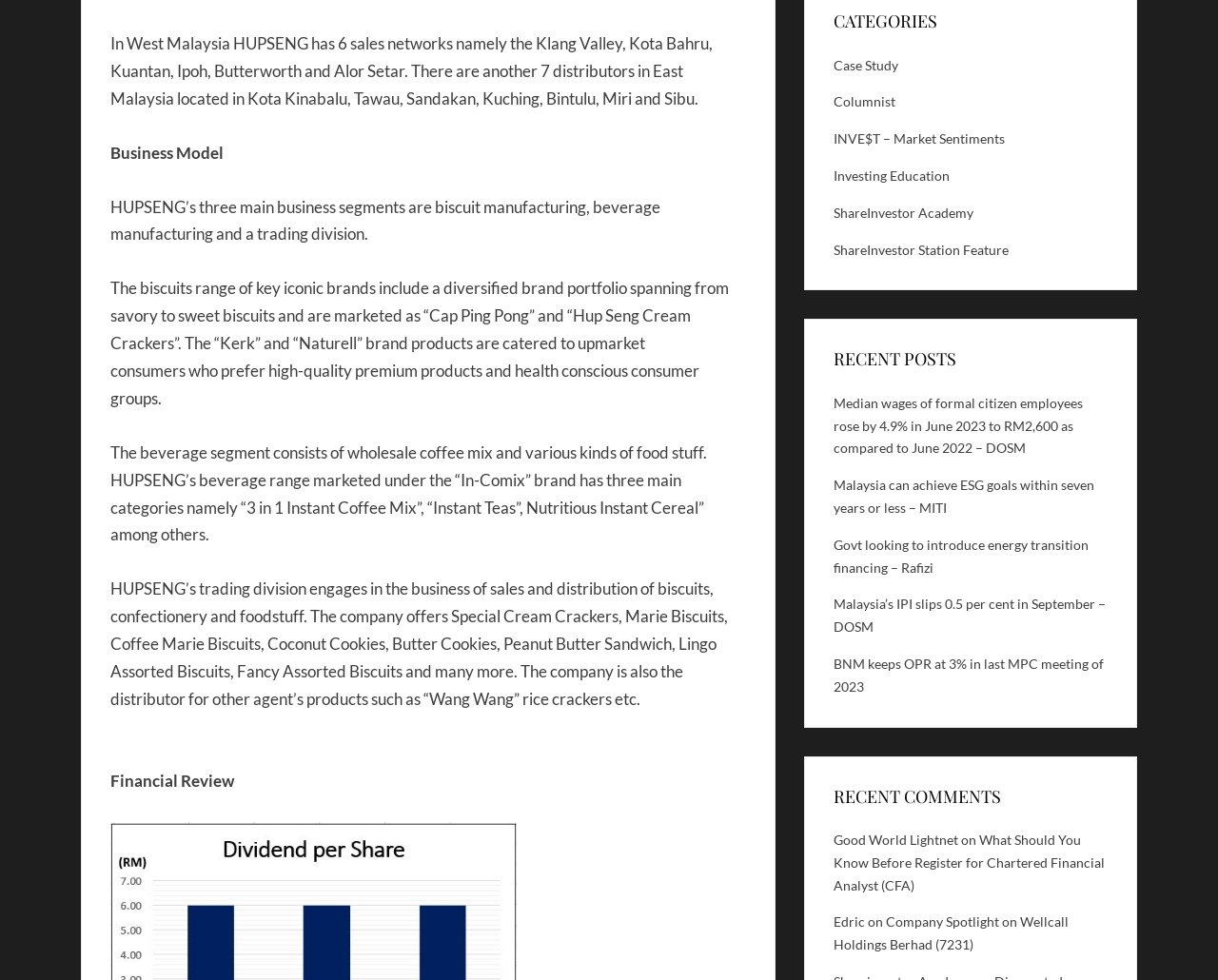Please pinpoint the bounding box coordinates for the region I should click to adhere to this instruction: "Click on 'Case Study'".

[0.684, 0.058, 0.738, 0.074]